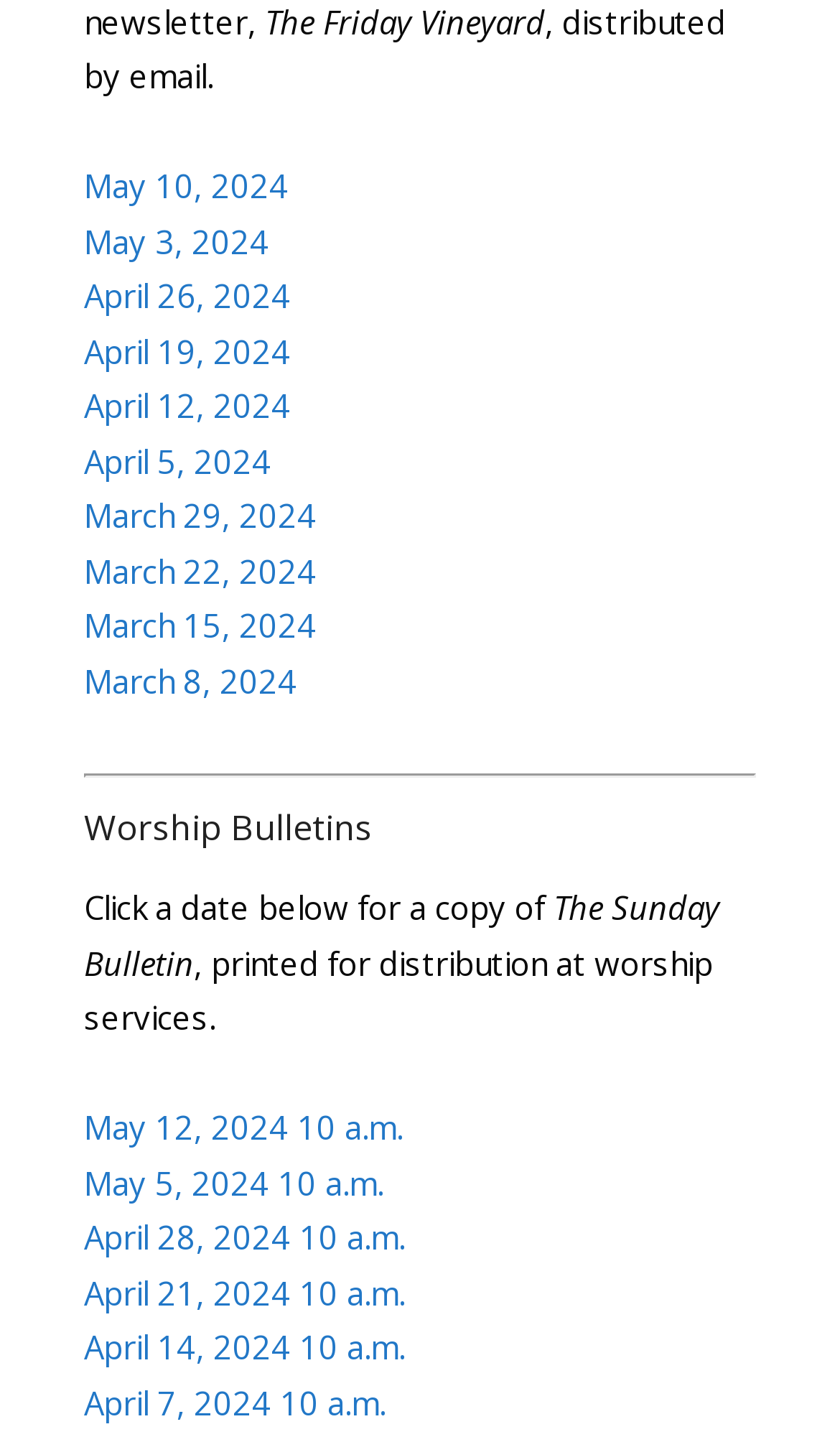Specify the bounding box coordinates for the region that must be clicked to perform the given instruction: "Click on 'The Paraiso Team'".

None